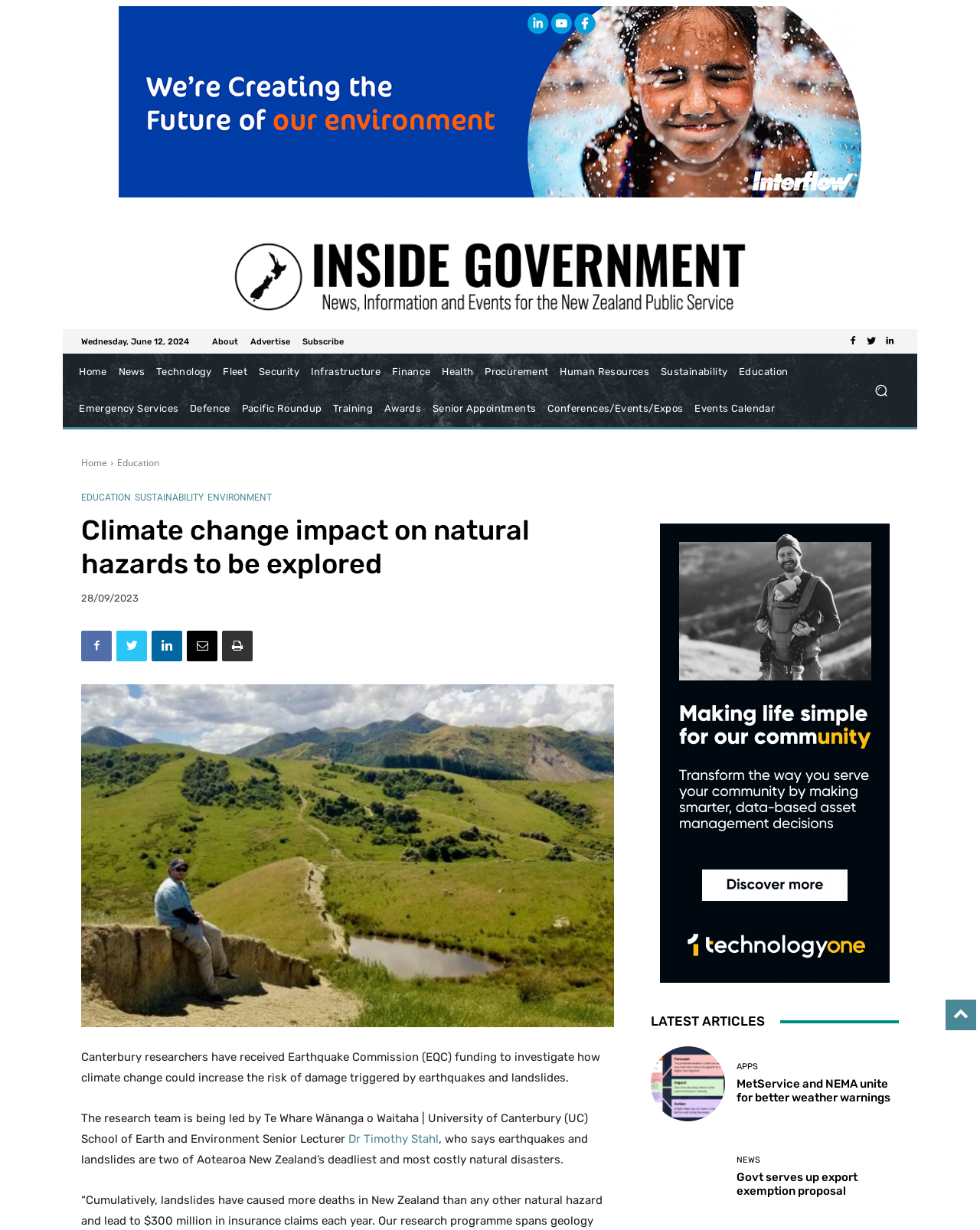Please provide the main heading of the webpage content.

Climate change impact on natural hazards to be explored